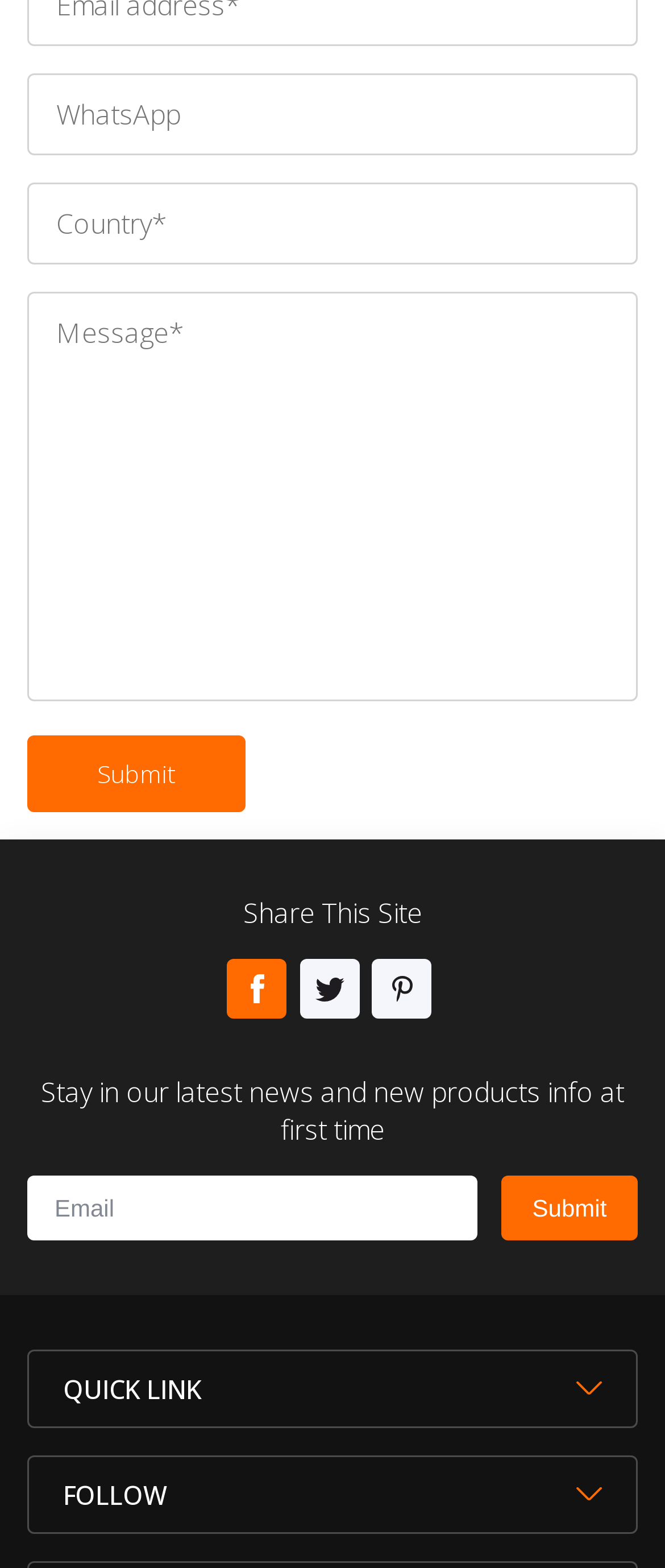Specify the bounding box coordinates for the region that must be clicked to perform the given instruction: "Enter password".

[0.041, 0.116, 0.959, 0.168]